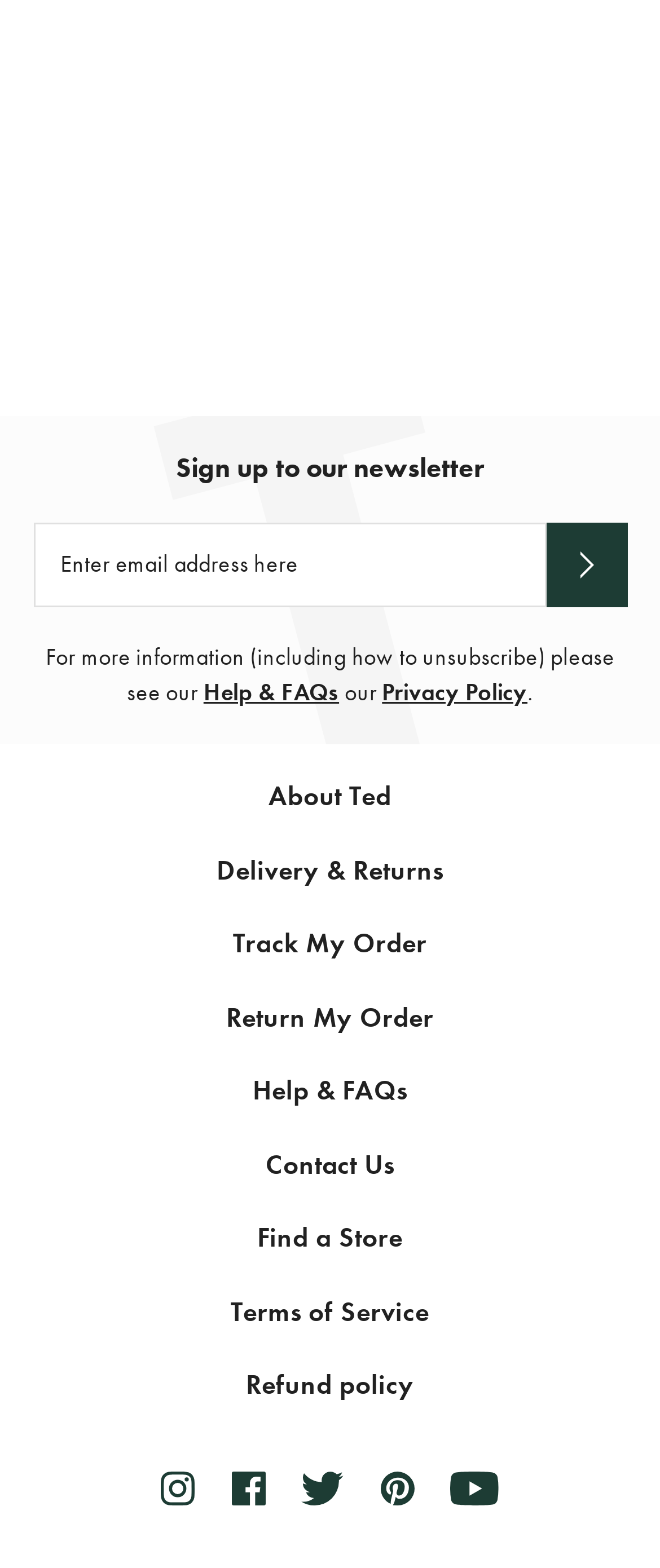Find the bounding box coordinates of the area to click in order to follow the instruction: "Enter email address".

[0.053, 0.334, 0.824, 0.386]